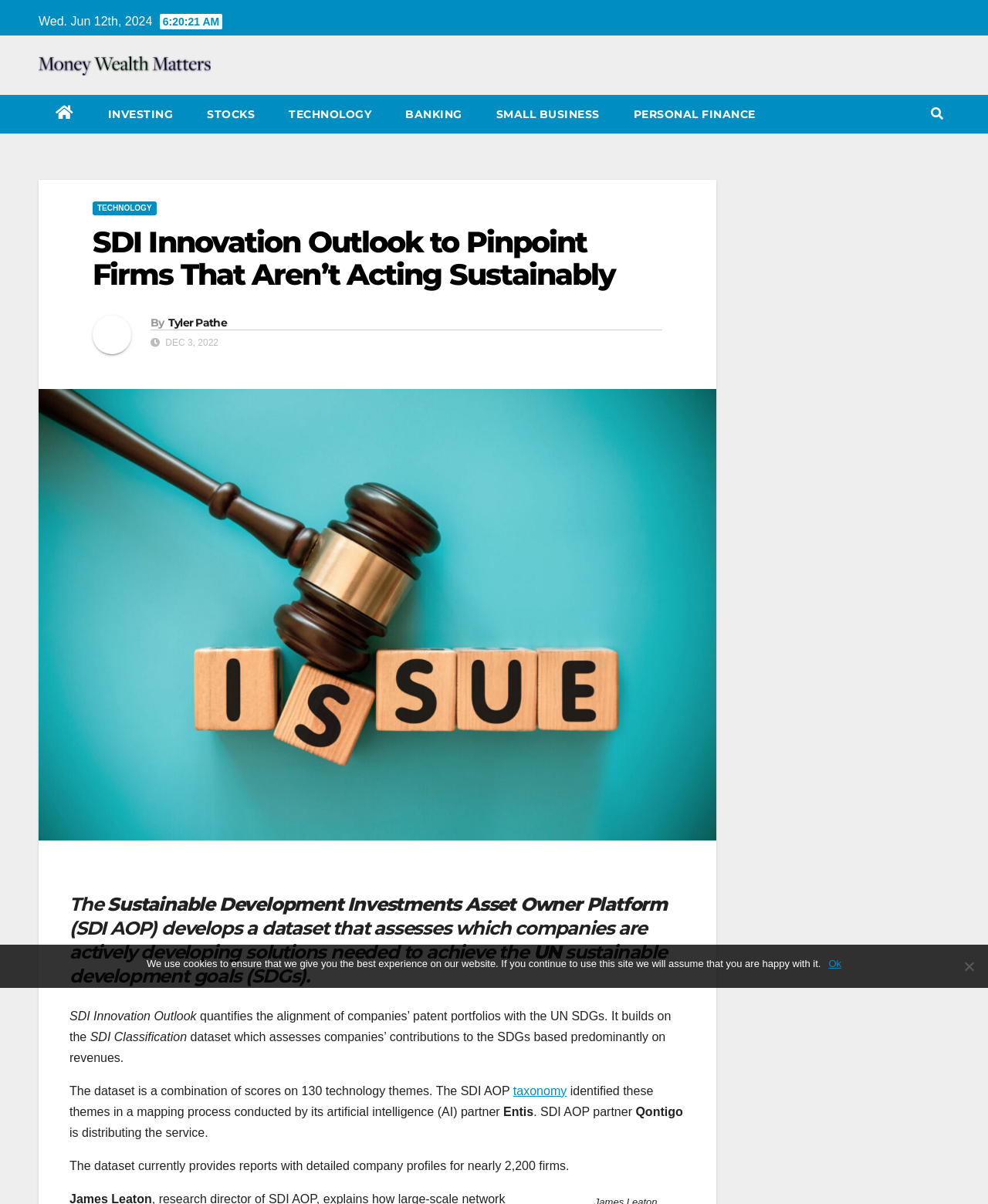Predict the bounding box of the UI element based on this description: "Tyler Pathe".

[0.17, 0.262, 0.23, 0.274]